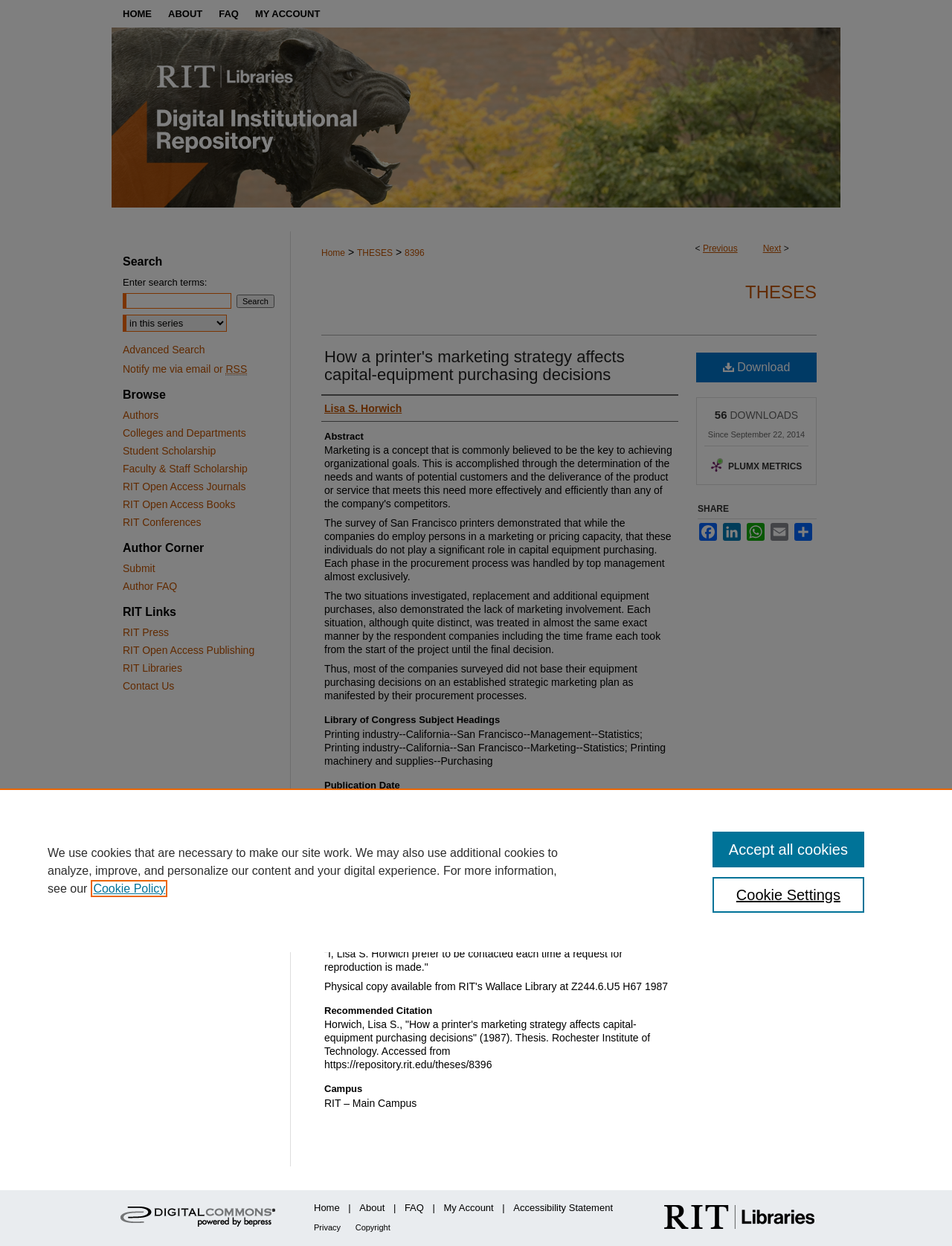Determine the bounding box coordinates for the region that must be clicked to execute the following instruction: "View the previous page".

[0.738, 0.195, 0.775, 0.204]